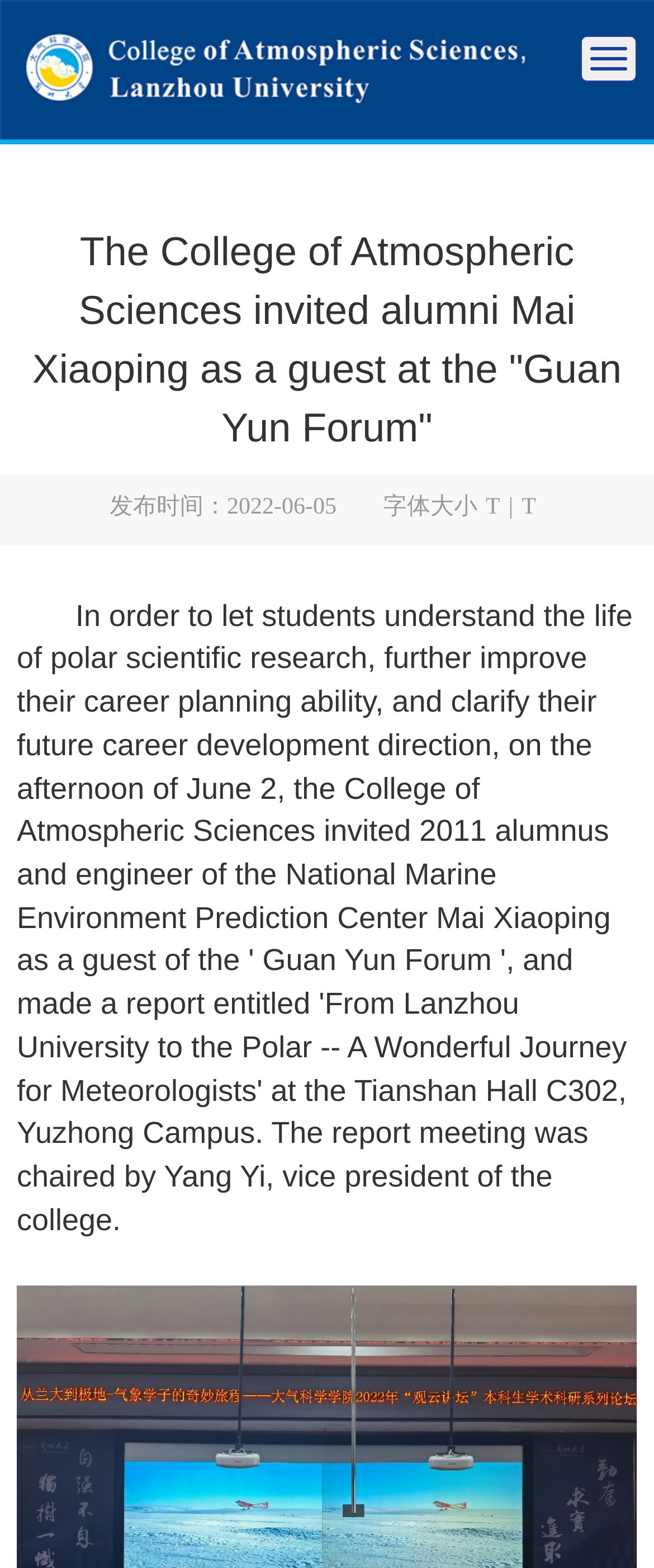What is the purpose of the button at the top right corner?
Analyze the image and provide a thorough answer to the question.

I found a button at the top right corner with the text 'Toggle navigation'. This button is likely to be used to toggle the navigation menu on and off.